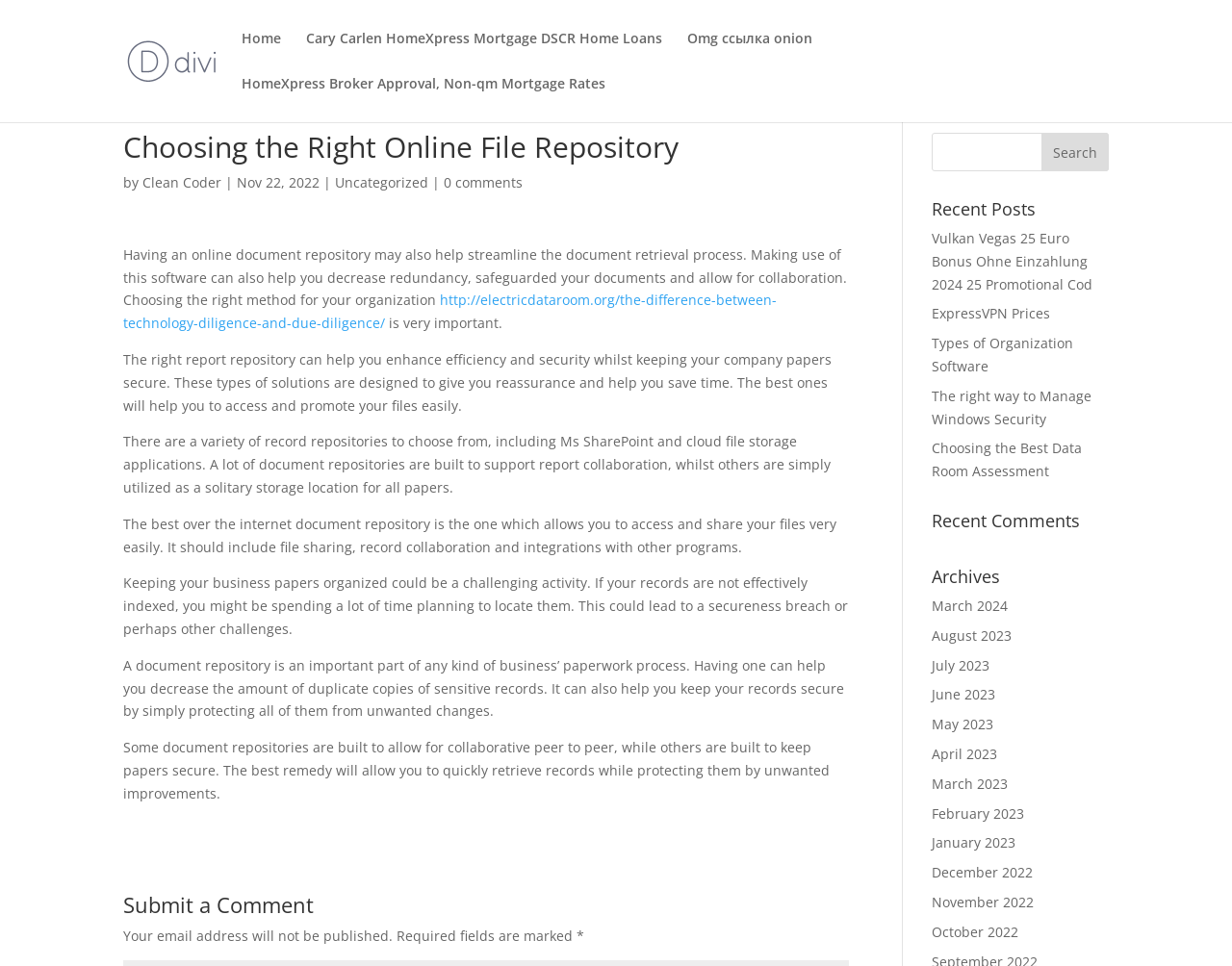Respond with a single word or phrase to the following question:
What is the date of the article?

Nov 22, 2022